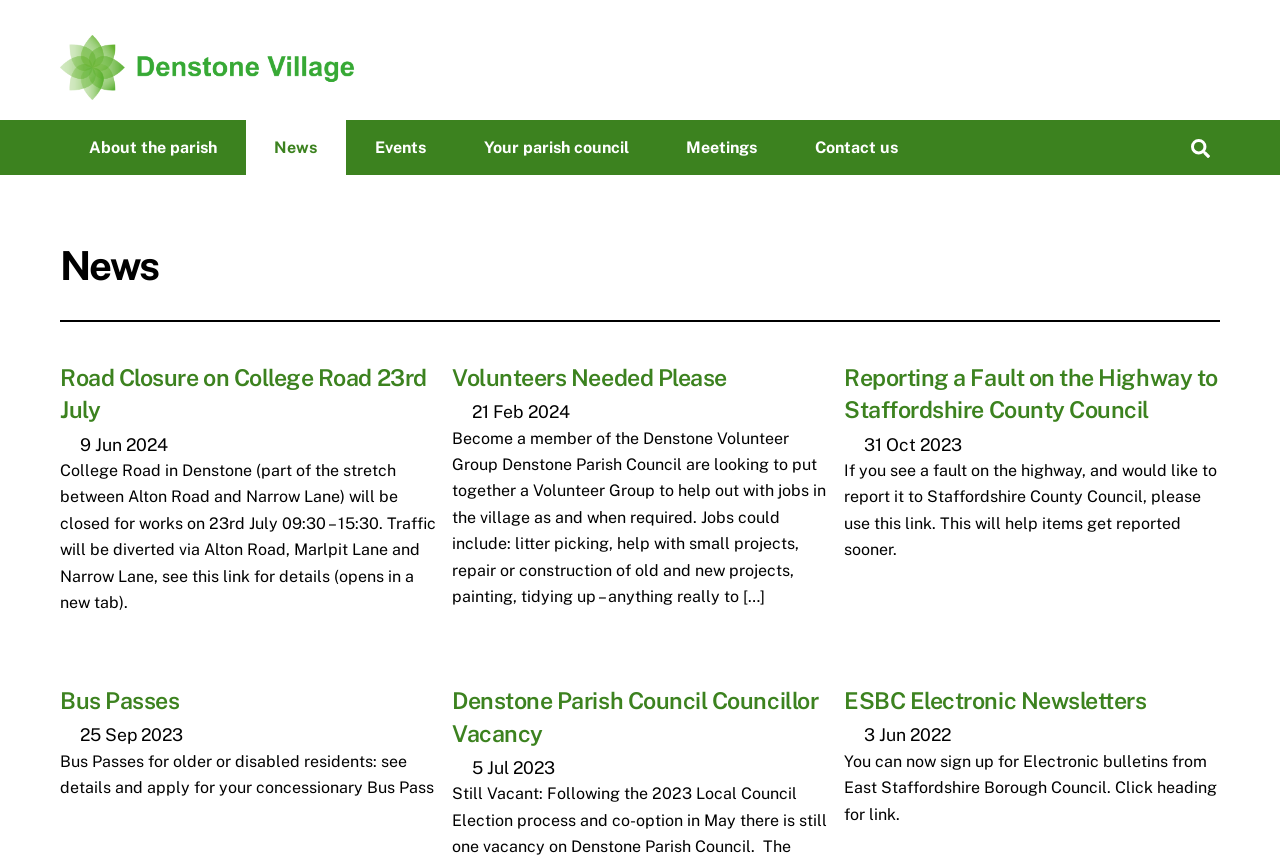Specify the bounding box coordinates of the area that needs to be clicked to achieve the following instruction: "Search the website".

[0.923, 0.147, 0.953, 0.194]